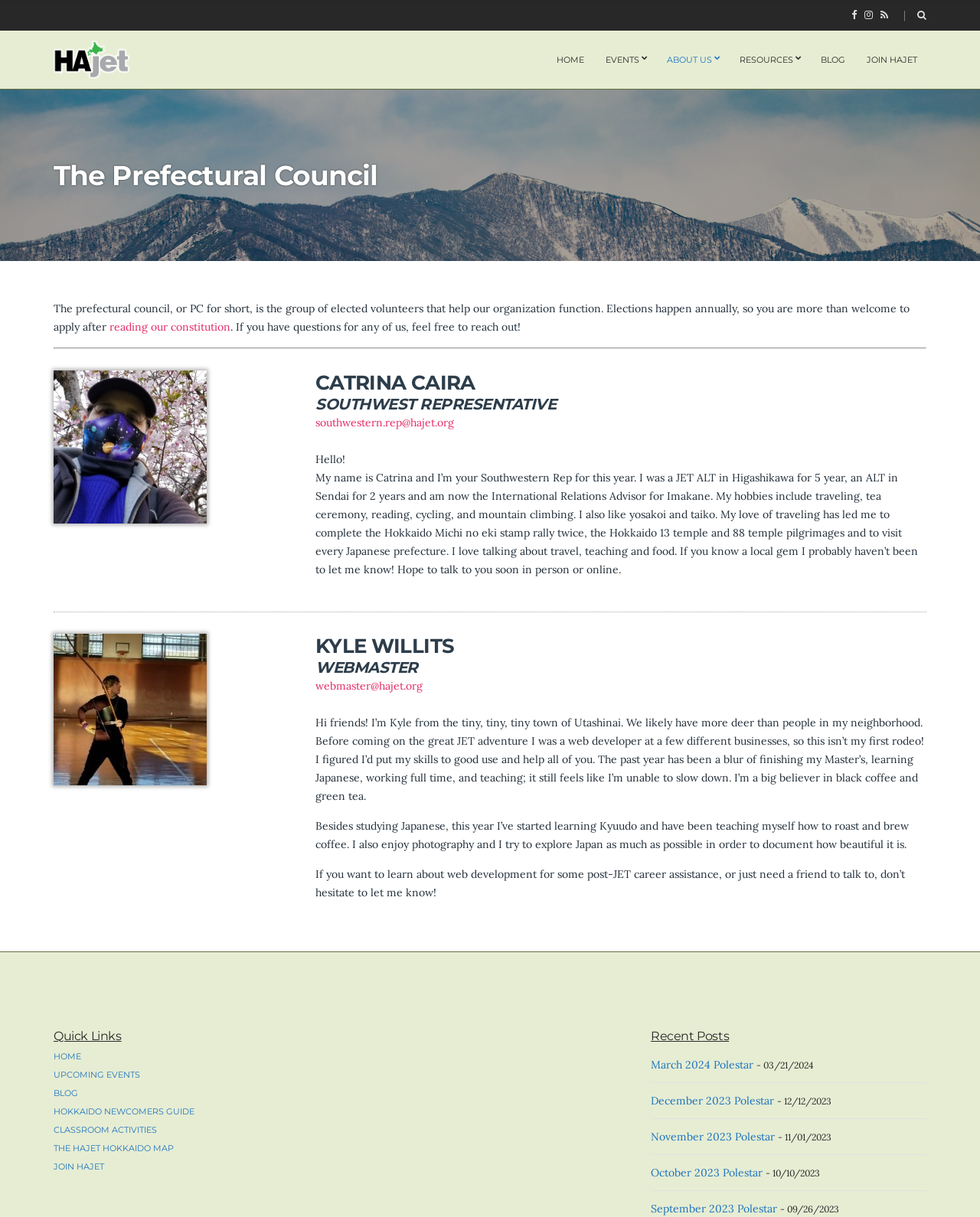Identify the bounding box coordinates for the UI element described as: "alt="Ellerman House and Tswalu Kalahari"". The coordinates should be provided as four floats between 0 and 1: [left, top, right, bottom].

None